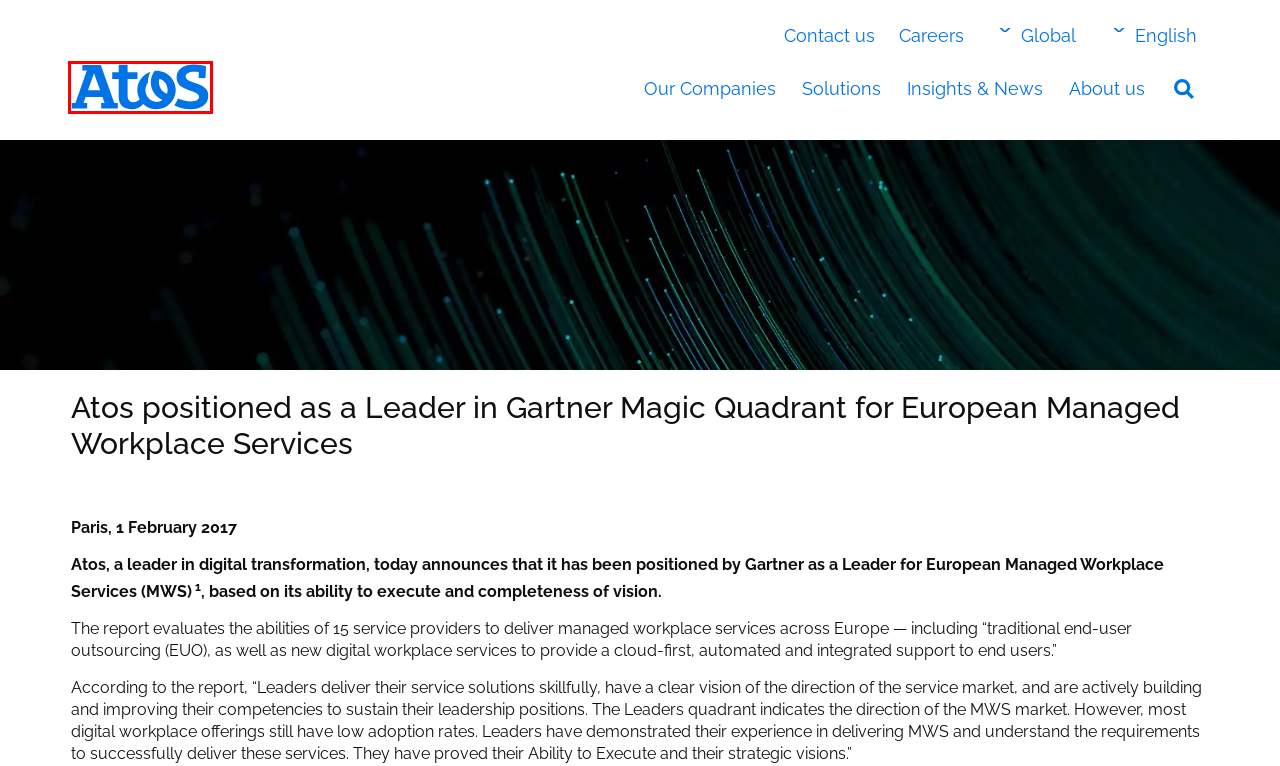Observe the provided screenshot of a webpage with a red bounding box around a specific UI element. Choose the webpage description that best fits the new webpage after you click on the highlighted element. These are your options:
A. Blog | Atos
B. Atos – Home
C. News - Atos
D. Careers - Atos
E. Your trusted partner for digital transformation
F. Privacy Policy - Analytics Platform - Matomo
G. Unlocking Virtual Dimensions Report - Atos
H. Look Out Industry Trends - Atos

B